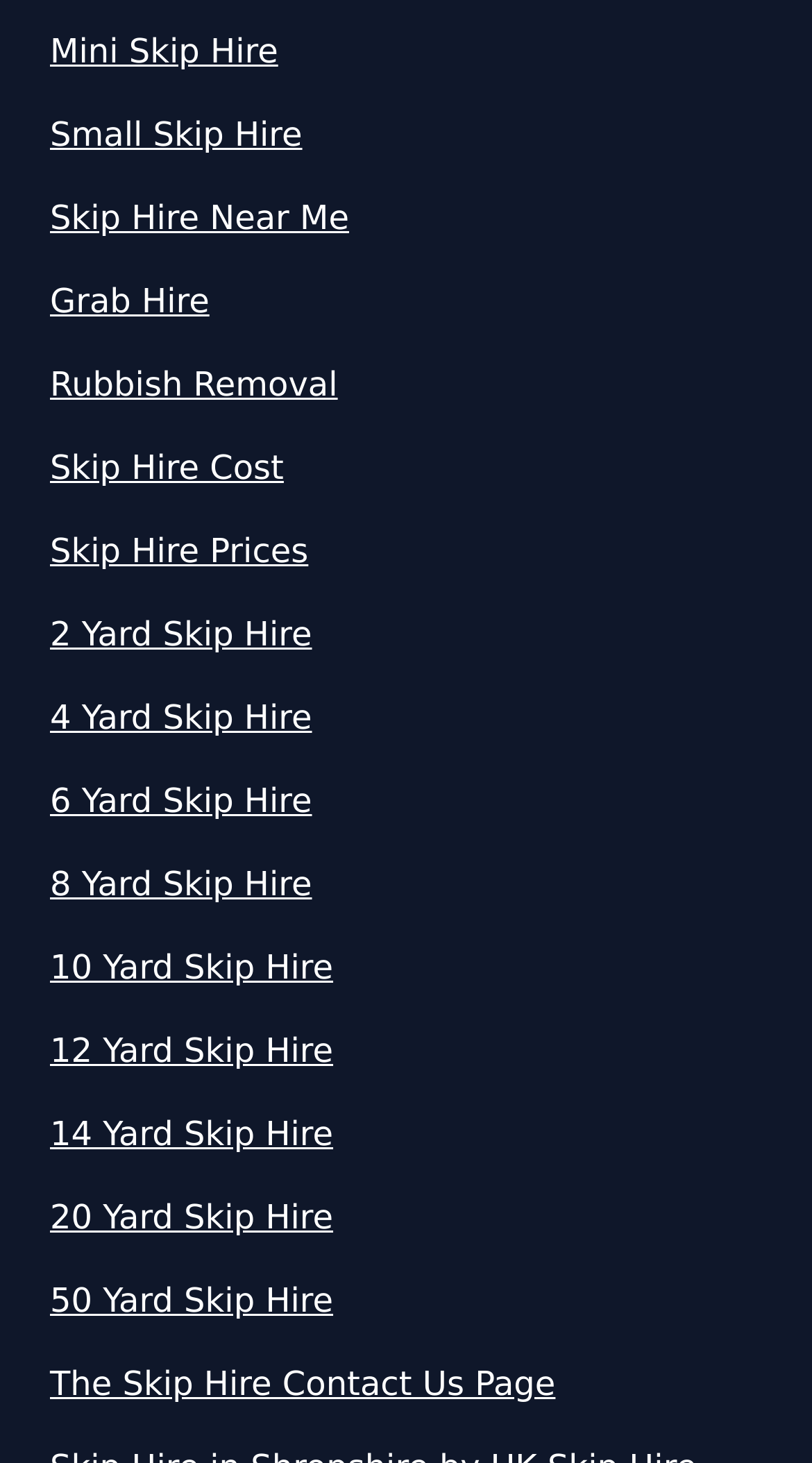How many skip hire options are available?
Can you give a detailed and elaborate answer to the question?

I counted the number of links related to skip hire options, starting from '2 Yard Skip Hire' to '50 Yard Skip Hire', and found 17 options.